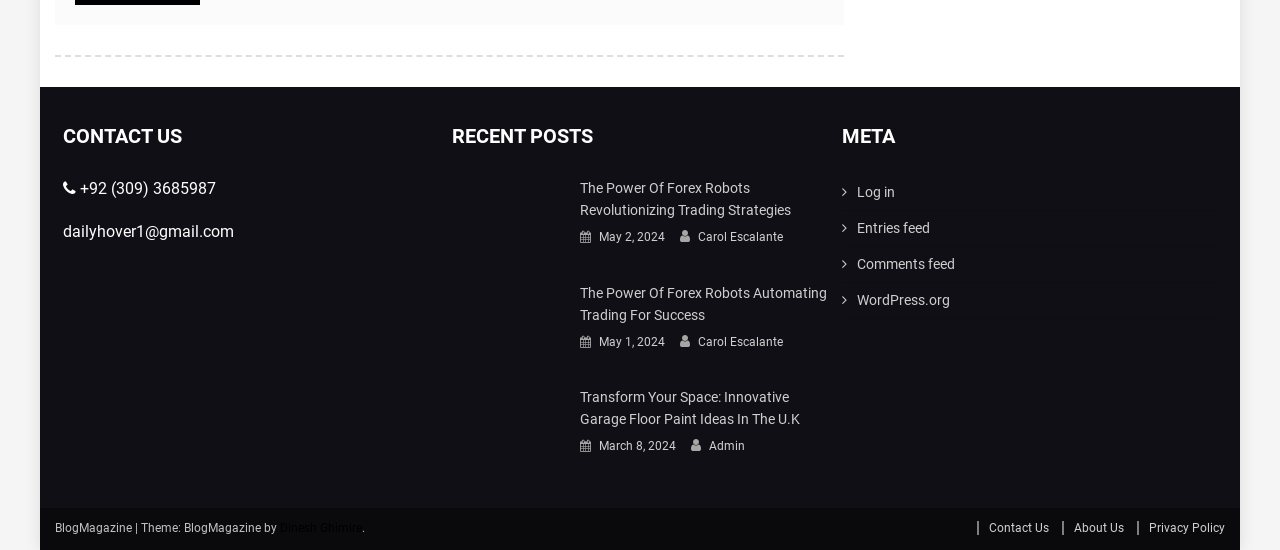Please identify the bounding box coordinates of the element's region that needs to be clicked to fulfill the following instruction: "Visit the About Us page". The bounding box coordinates should consist of four float numbers between 0 and 1, i.e., [left, top, right, bottom].

[0.83, 0.948, 0.878, 0.973]